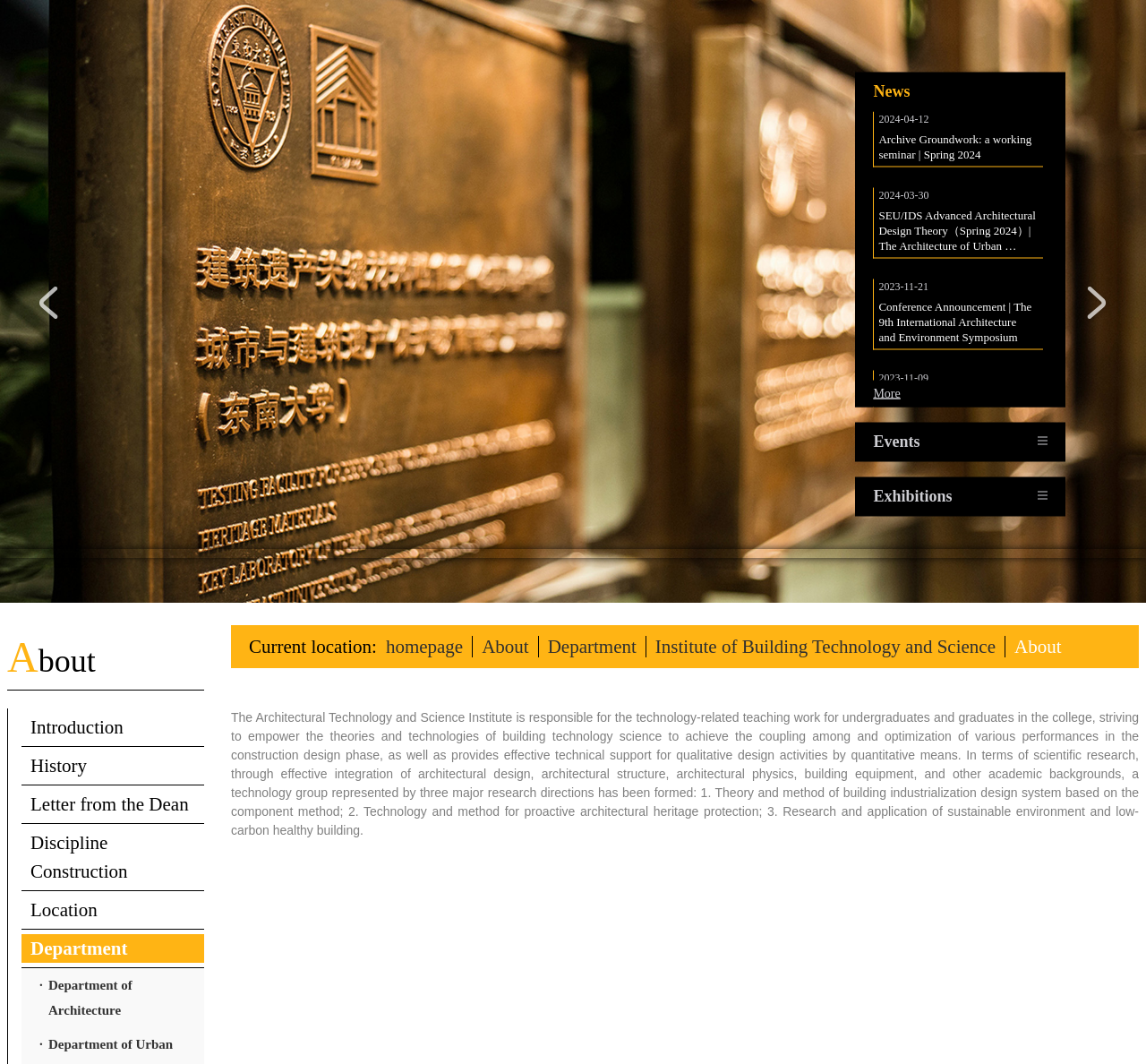Determine the bounding box coordinates for the region that must be clicked to execute the following instruction: "View the public lecture on fragile systems and little things".

[0.767, 0.014, 0.907, 0.042]